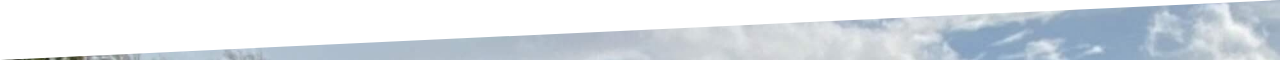Create a detailed narrative of what is happening in the image.

The image portrays a serene landscape, capturing a blend of natural elements that evoke a sense of tranquility. The top portion of the image features a clear sky adorned with soft, wispy clouds, suggesting a calm atmosphere. Below, there appears to be a hint of greenery, implying the presence of trees or vegetation that contribute to the natural setting. This visual complements the overall theme of the Howell Commercial case study on property asset management advice, which likely emphasizes the importance of a harmonious relationship between commercial properties and their surrounding environments. The image serves to enhance the message of the case study, illustrating the qualities of well-managed spaces in the context of industrial properties.